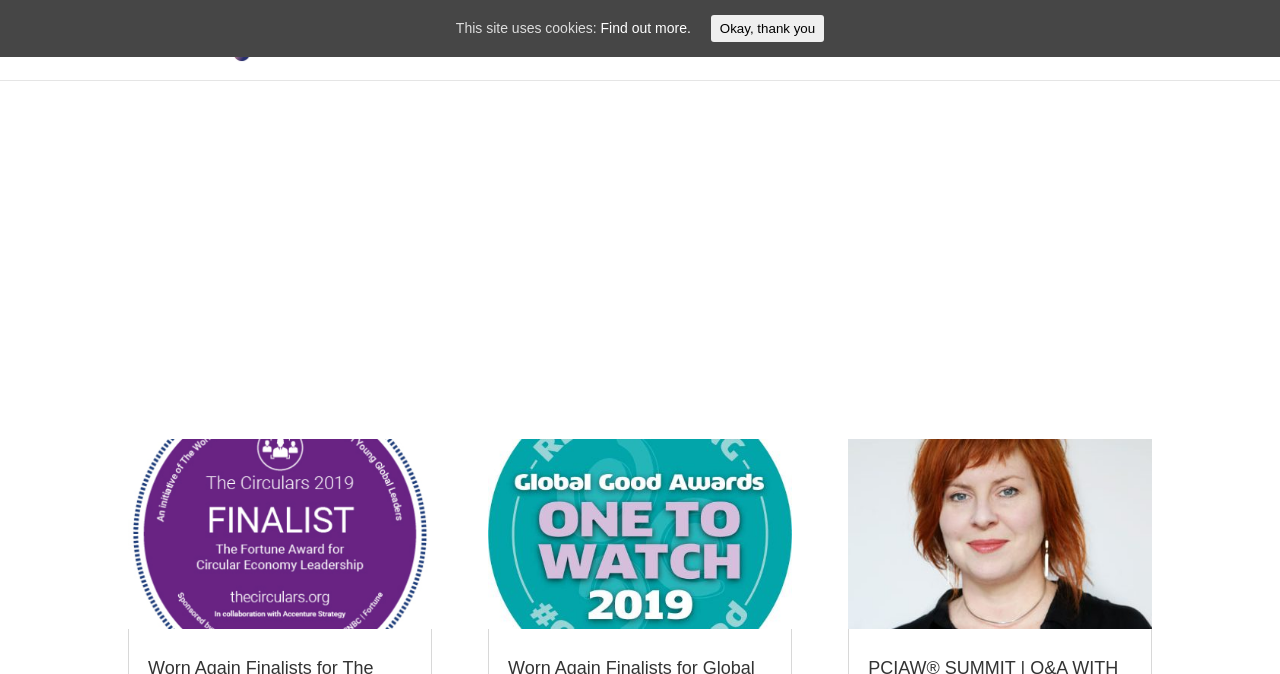What is the topic of the first news article?
Give a single word or phrase answer based on the content of the image.

The Circulars 2019 Fortune Awards